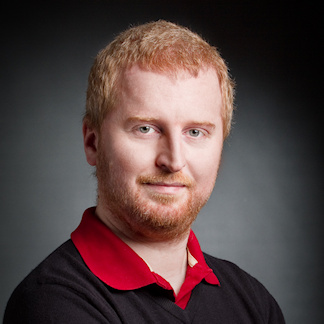Please answer the following question using a single word or phrase: 
What is the primary focus of the image?

His face